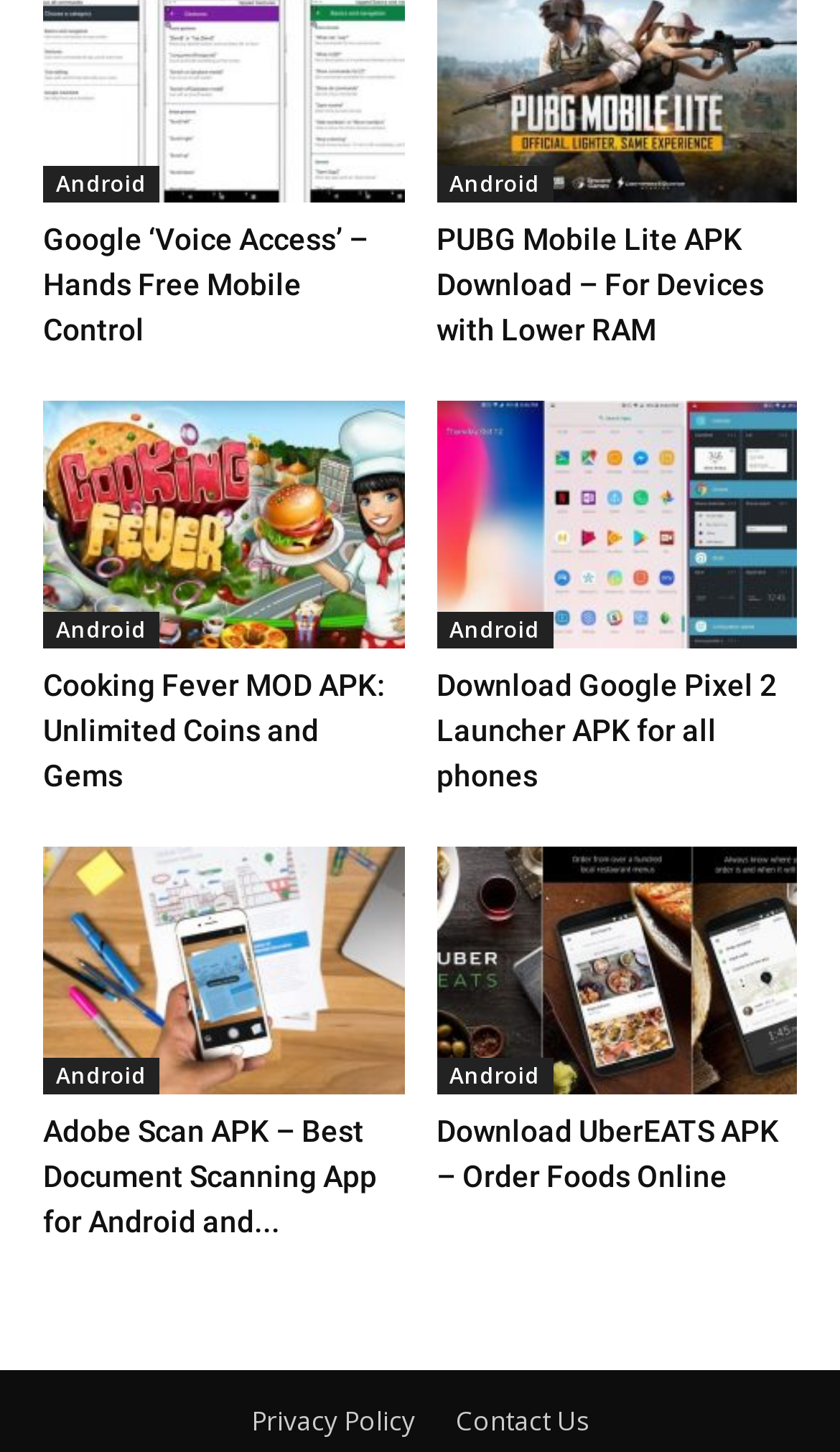Please find the bounding box coordinates of the element that needs to be clicked to perform the following instruction: "View Privacy Policy". The bounding box coordinates should be four float numbers between 0 and 1, represented as [left, top, right, bottom].

[0.299, 0.966, 0.494, 0.993]